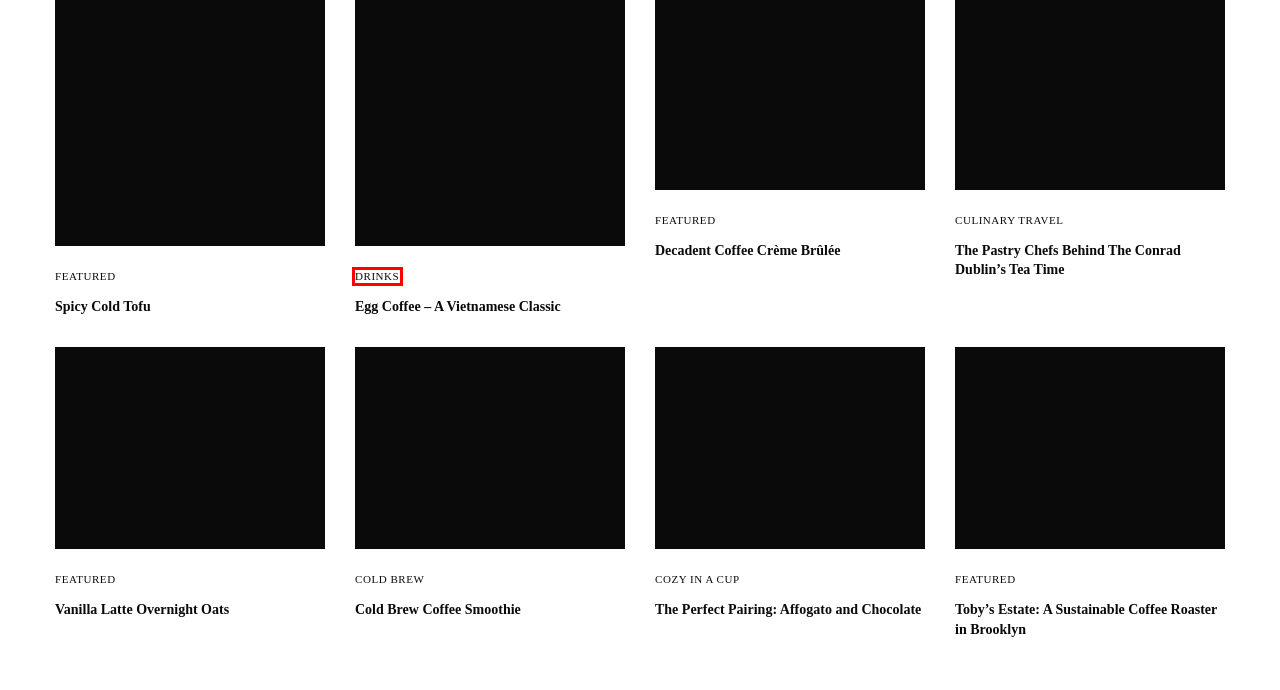Given a screenshot of a webpage with a red rectangle bounding box around a UI element, select the best matching webpage description for the new webpage that appears after clicking the highlighted element. The candidate descriptions are:
A. The Pastry Chefs Behind The Conrad Dublin's Tea Time
B. Cold Brew Archives - Honest Cooking
C. Cozy in a Cup Archives - Honest Cooking
D. Wine, Beer, Cocktails, Non-Alcoholic and Coffee on Honest Cooking
E. Decadent Coffee Crème Brûlée - Honest Cooking Magazine
F. Cold Brew Coffee Smoothie - Honest Cooking
G. Egg Coffee - A Vietnamese Classic - Honest Cooking
H. Toby's Estate: A Sustainable Coffee Roaster in Brooklyn - Honest Cooking

D